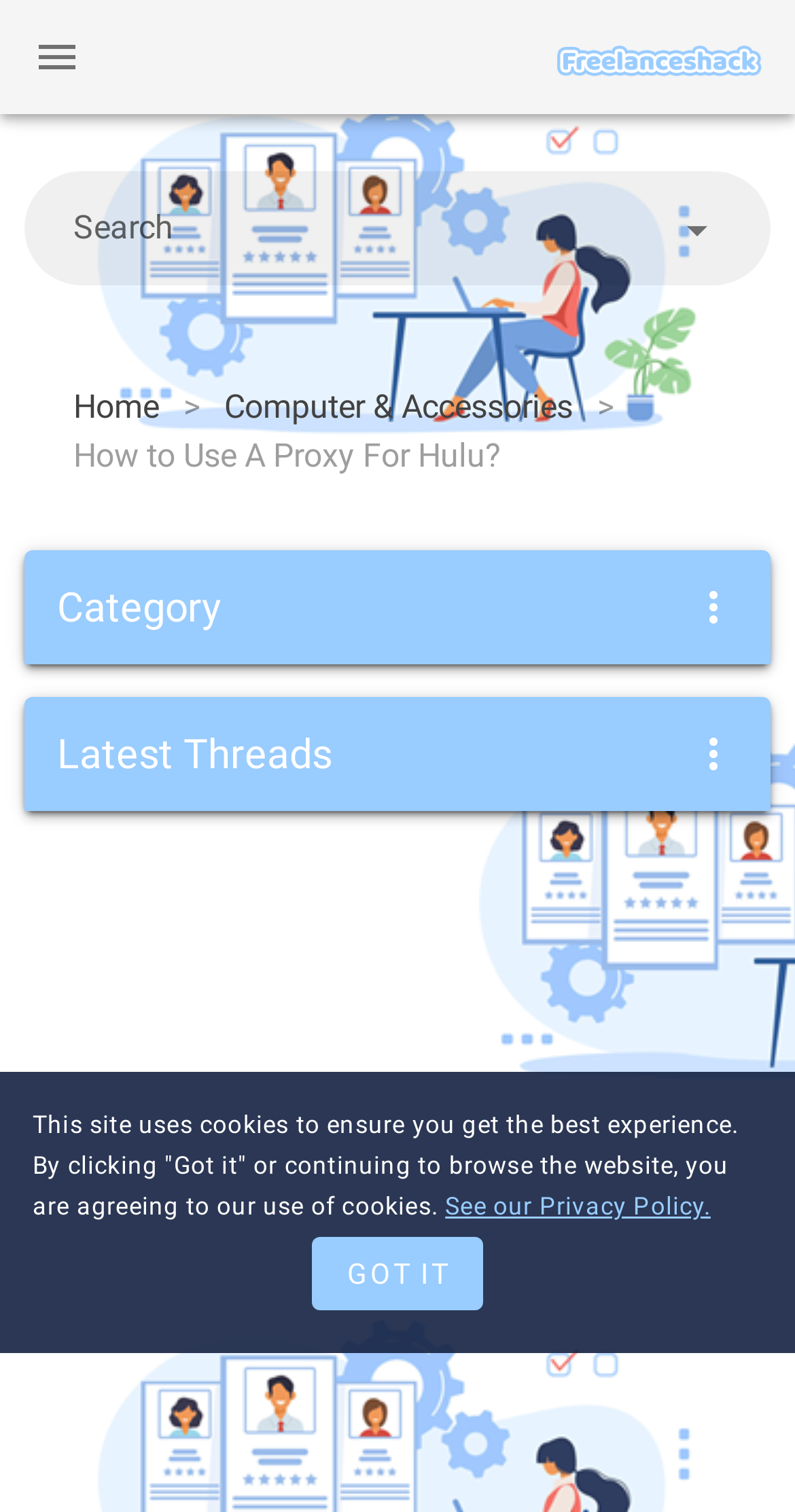Can you identify the bounding box coordinates of the clickable region needed to carry out this instruction: 'Click the 'How to Use A Proxy For Hulu?' link'? The coordinates should be four float numbers within the range of 0 to 1, stated as [left, top, right, bottom].

[0.092, 0.286, 0.631, 0.318]